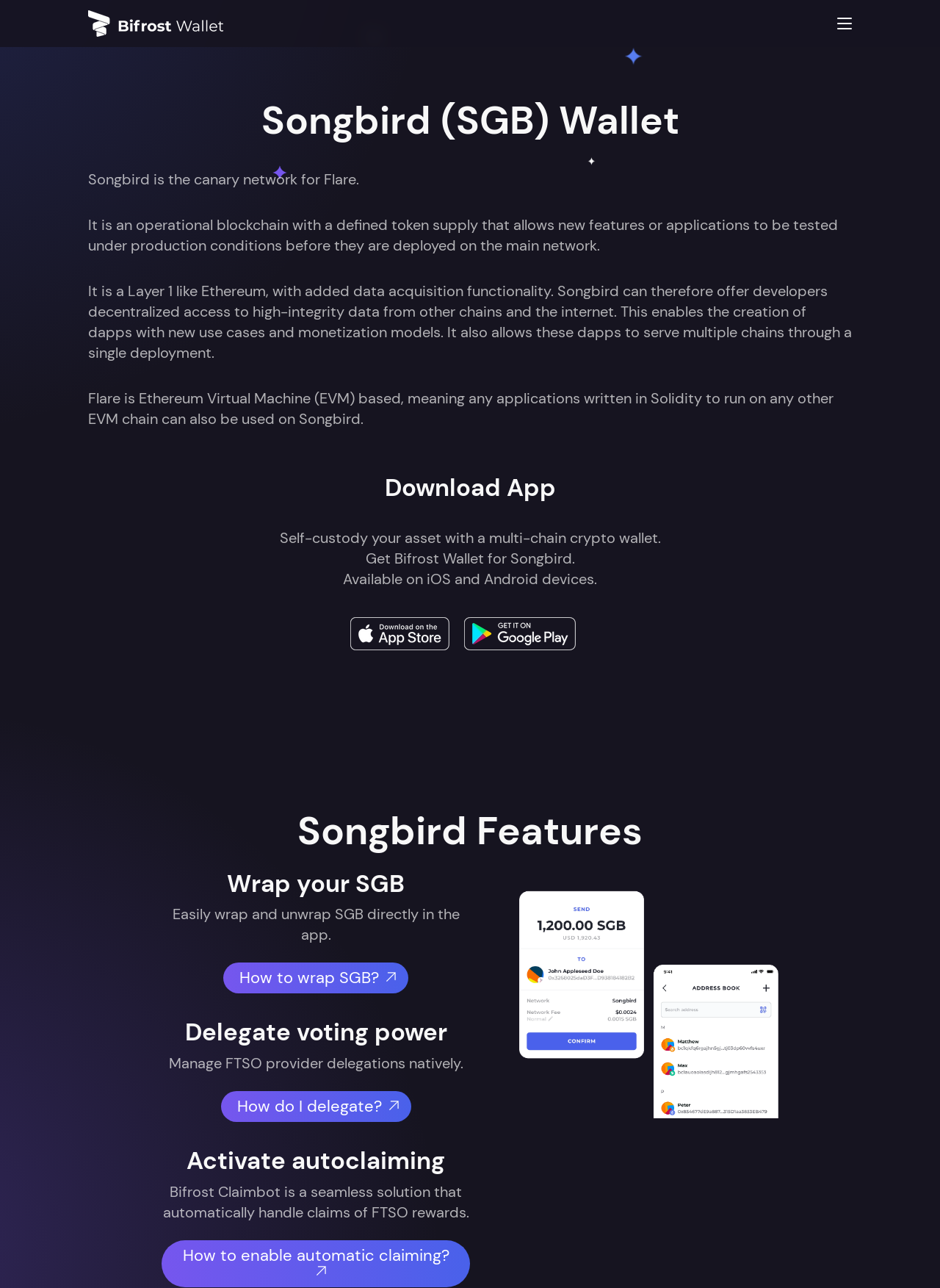Create an elaborate caption that covers all aspects of the webpage.

The webpage is about Songbird Wallet, a cryptocurrency wallet that supports the Songbird network. At the top left corner, there is a Bifrost Wallet logo, which is a link. Below the logo, there are four star images scattered across the top section of the page.

The main content of the page is divided into sections. The first section has a heading "Songbird (SGB) Wallet" and provides a brief description of Songbird, stating that it is a canary network for Flare, an operational blockchain with a defined token supply. The text explains that Songbird allows developers to test new features or applications under production conditions before deploying them on the main network.

Below this section, there is a heading "Download App" with a brief description of the Bifrost Wallet, stating that it is a multi-chain crypto wallet that allows users to self-custody their assets. There are two links to download the app, one for iOS and one for Android devices.

The next section has a heading "Songbird Features" and lists three features: wrapping SGB, delegating voting power, and activating autoclaiming. Each feature has a brief description and a link to learn more, accompanied by an arrow image.

At the bottom of the page, there is an image with the text "Transact with confidence".